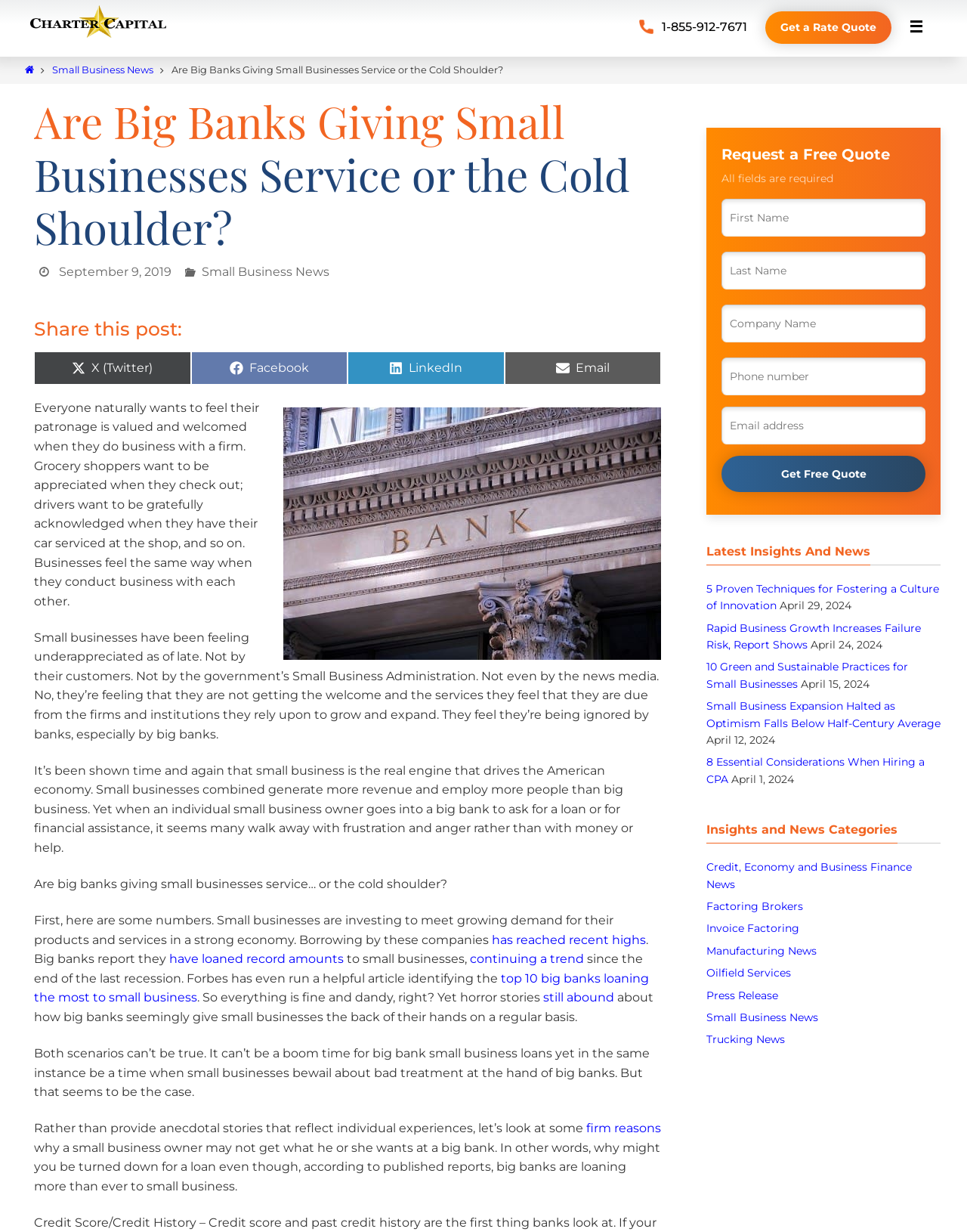Locate the bounding box coordinates of the clickable area needed to fulfill the instruction: "Click on 'Share on Facebook'".

[0.197, 0.285, 0.359, 0.312]